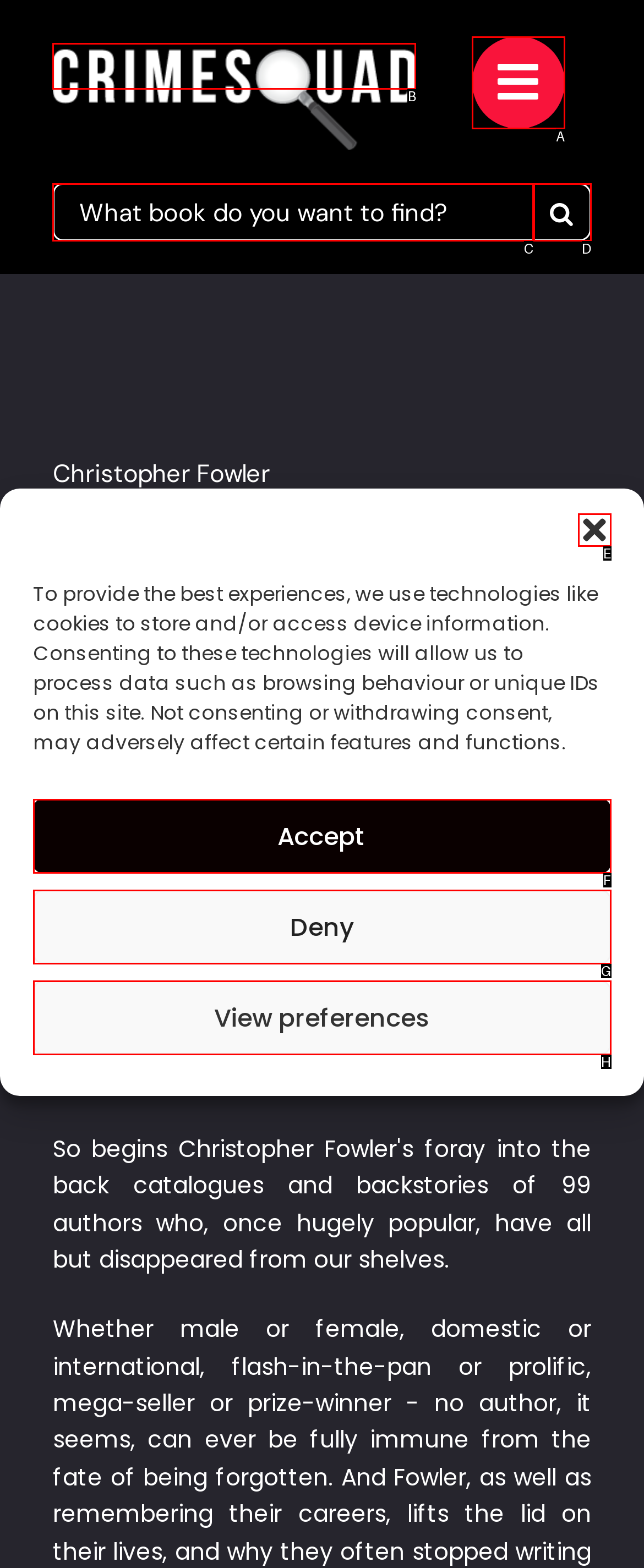Find the HTML element that matches the description provided: aria-label="Link to #menuopen"
Answer using the corresponding option letter.

A